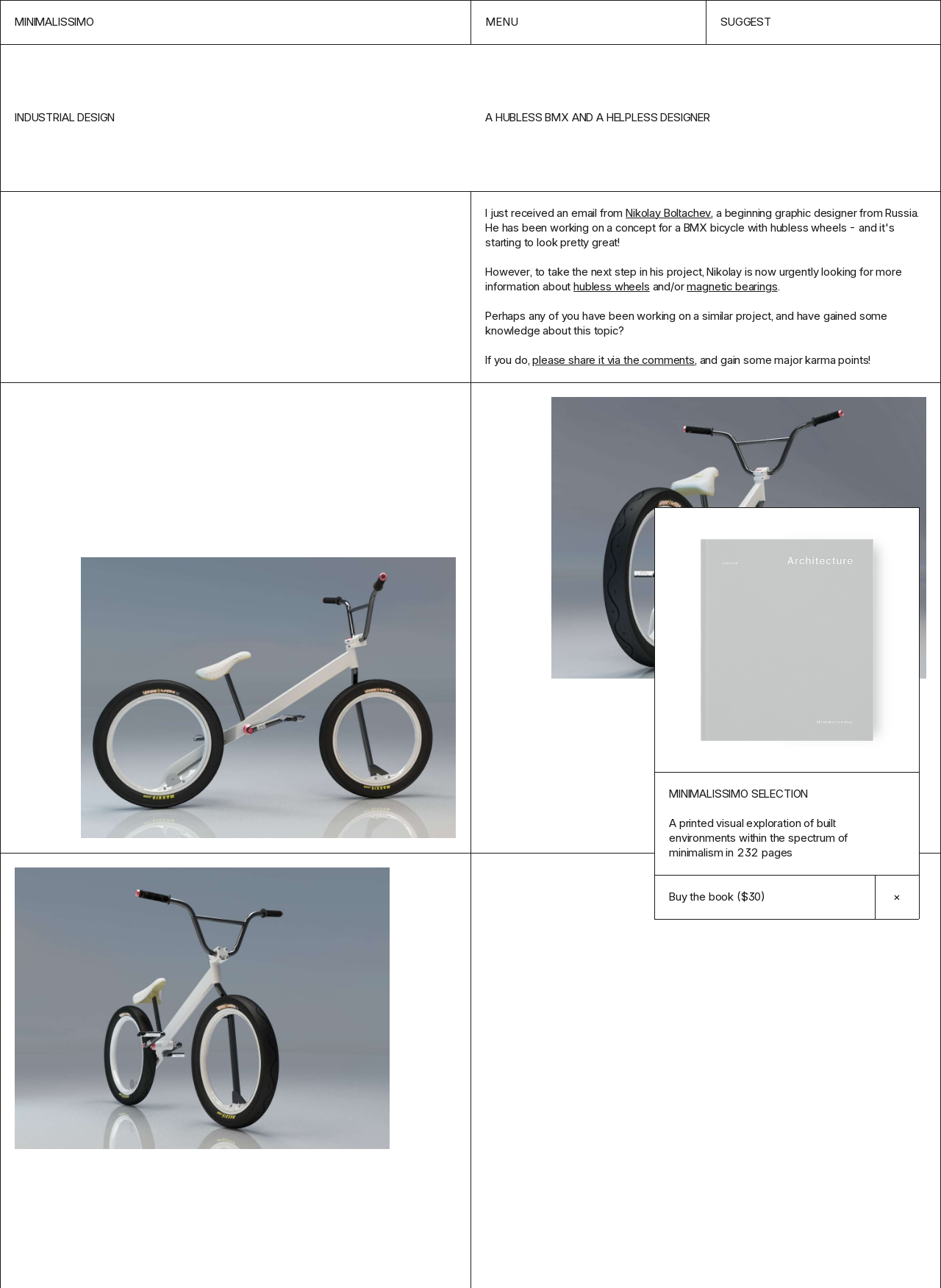Please locate the bounding box coordinates of the element that needs to be clicked to achieve the following instruction: "Buy the book ($30)". The coordinates should be four float numbers between 0 and 1, i.e., [left, top, right, bottom].

[0.695, 0.679, 0.93, 0.713]